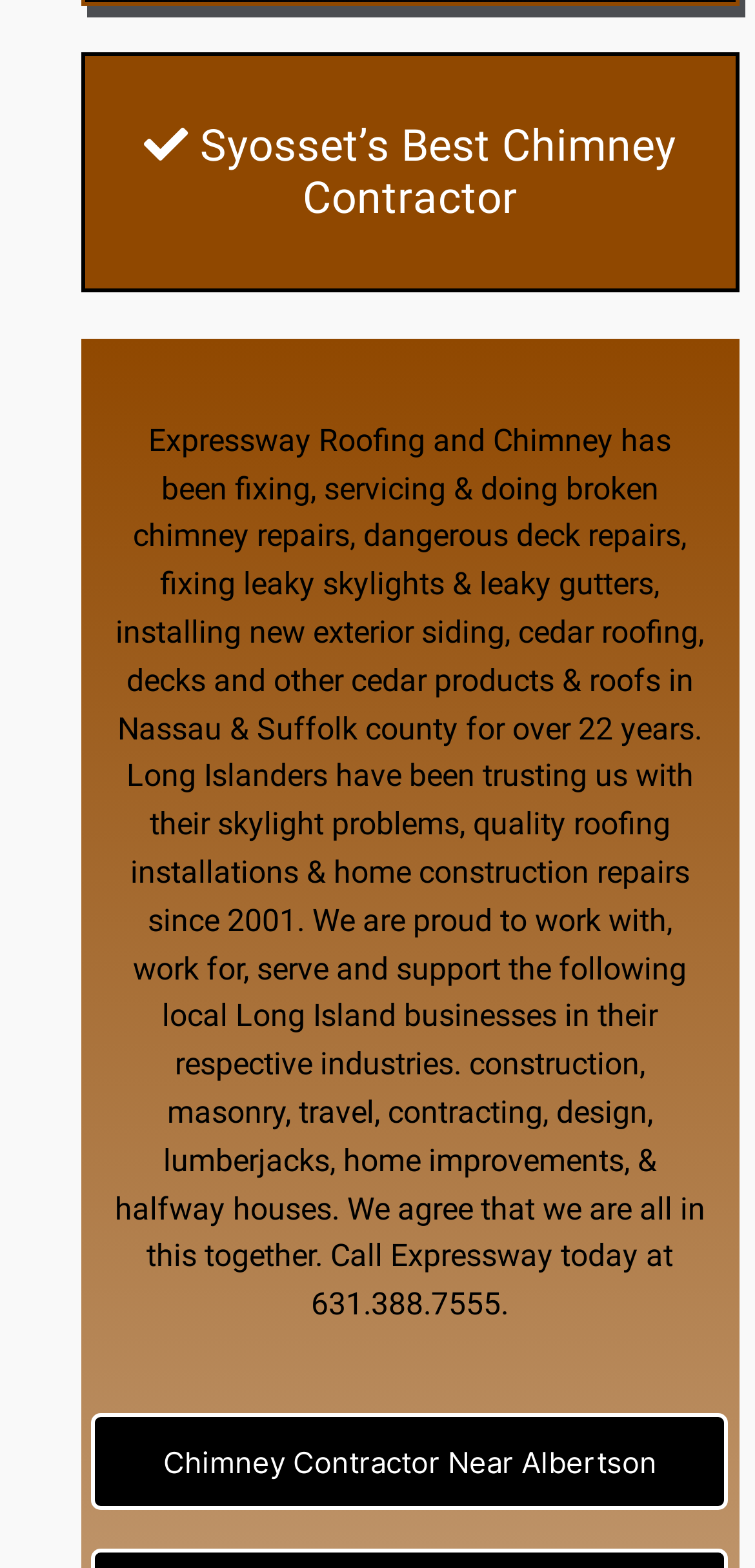Based on the image, please elaborate on the answer to the following question:
How long has the company been in business?

The company has been in business for over 22 years, as stated in the static text 'for over 22 years. Long Islanders have been trusting us with their...'.